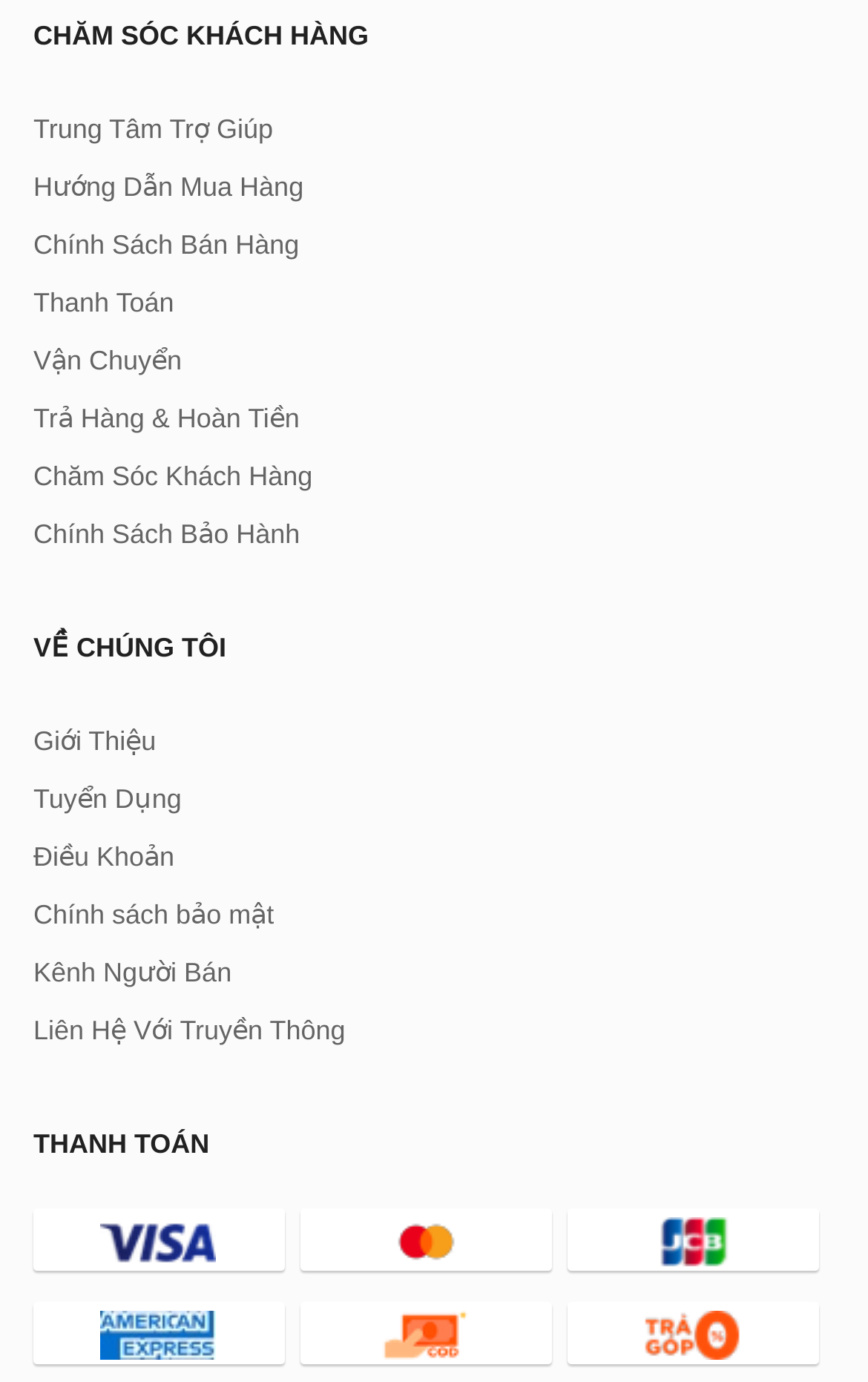Please examine the image and answer the question with a detailed explanation:
What is the last link in the 'CHĂM SÓC KHÁCH HÀNG' section?

The last link in the 'CHĂM SÓC KHÁCH HÀNG' section is 'Chăm Sóc Khách Hàng' which means 'Customer Care' in English.